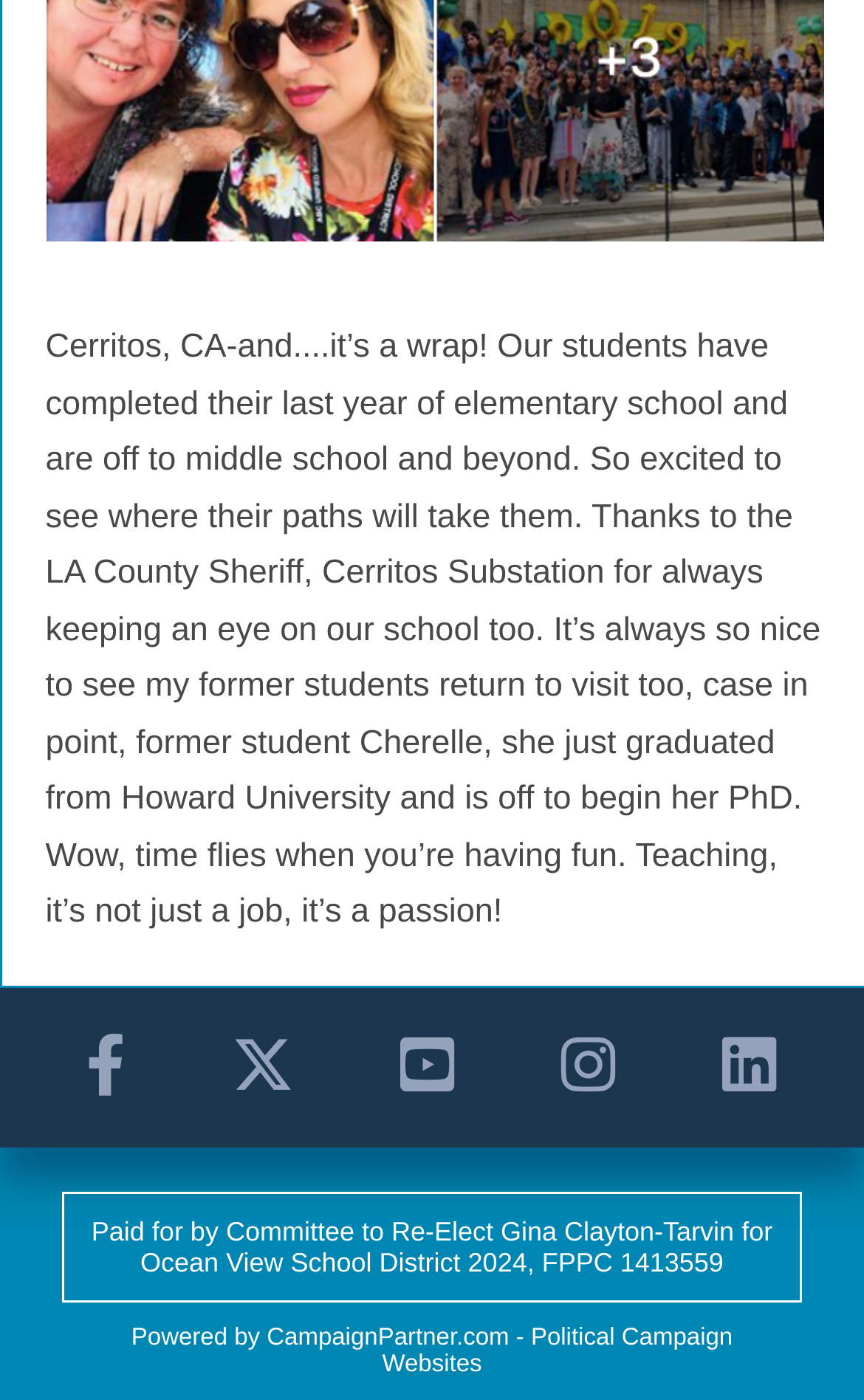Provide a short answer using a single word or phrase for the following question: 
What is the location mentioned in the text?

Cerritos, CA